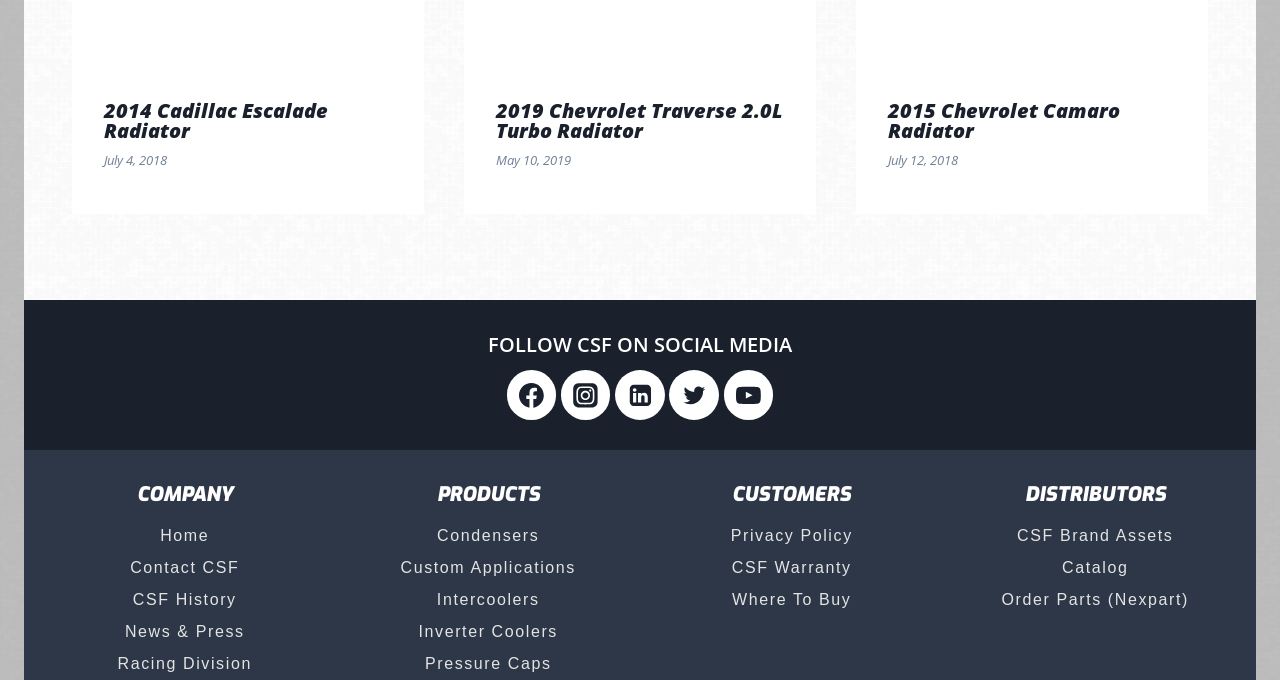How many links are under the 'PRODUCTS' heading?
Refer to the image and provide a one-word or short phrase answer.

5